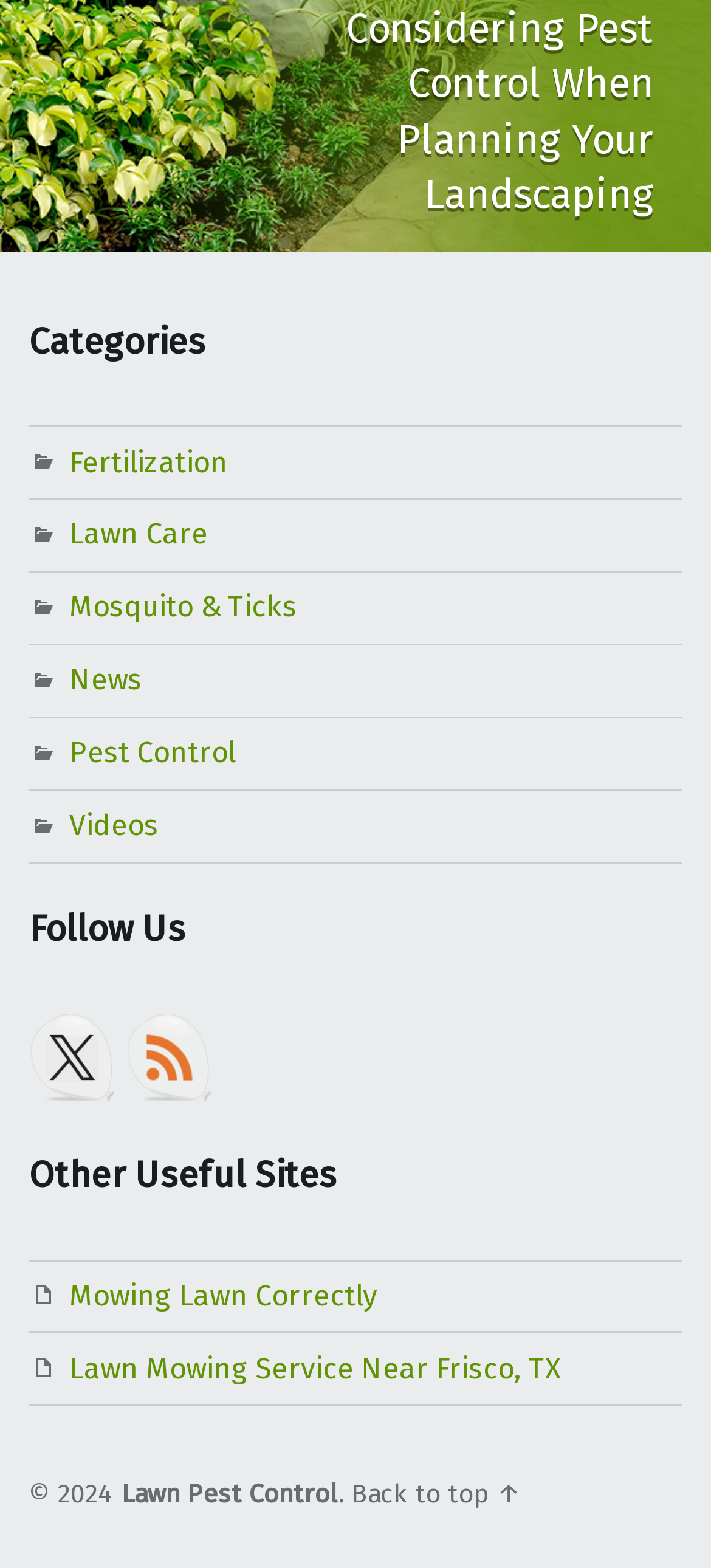Please indicate the bounding box coordinates of the element's region to be clicked to achieve the instruction: "Visit Lawn Mowing Service Near Frisco, TX". Provide the coordinates as four float numbers between 0 and 1, i.e., [left, top, right, bottom].

[0.097, 0.861, 0.79, 0.883]